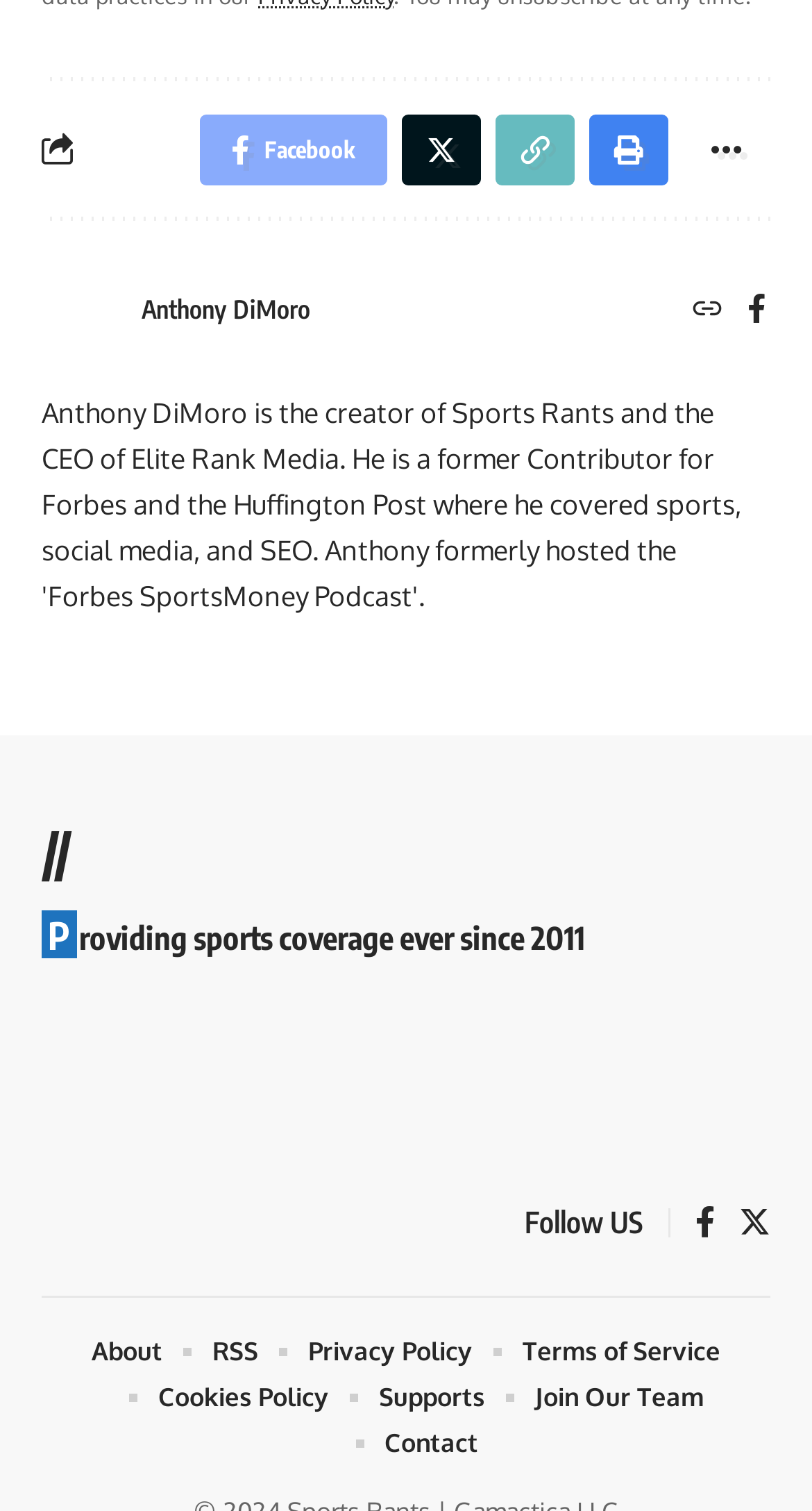Give a one-word or short-phrase answer to the following question: 
How can users share the webpage?

Share on Facebook, Twitter, Copy Link, Print, More